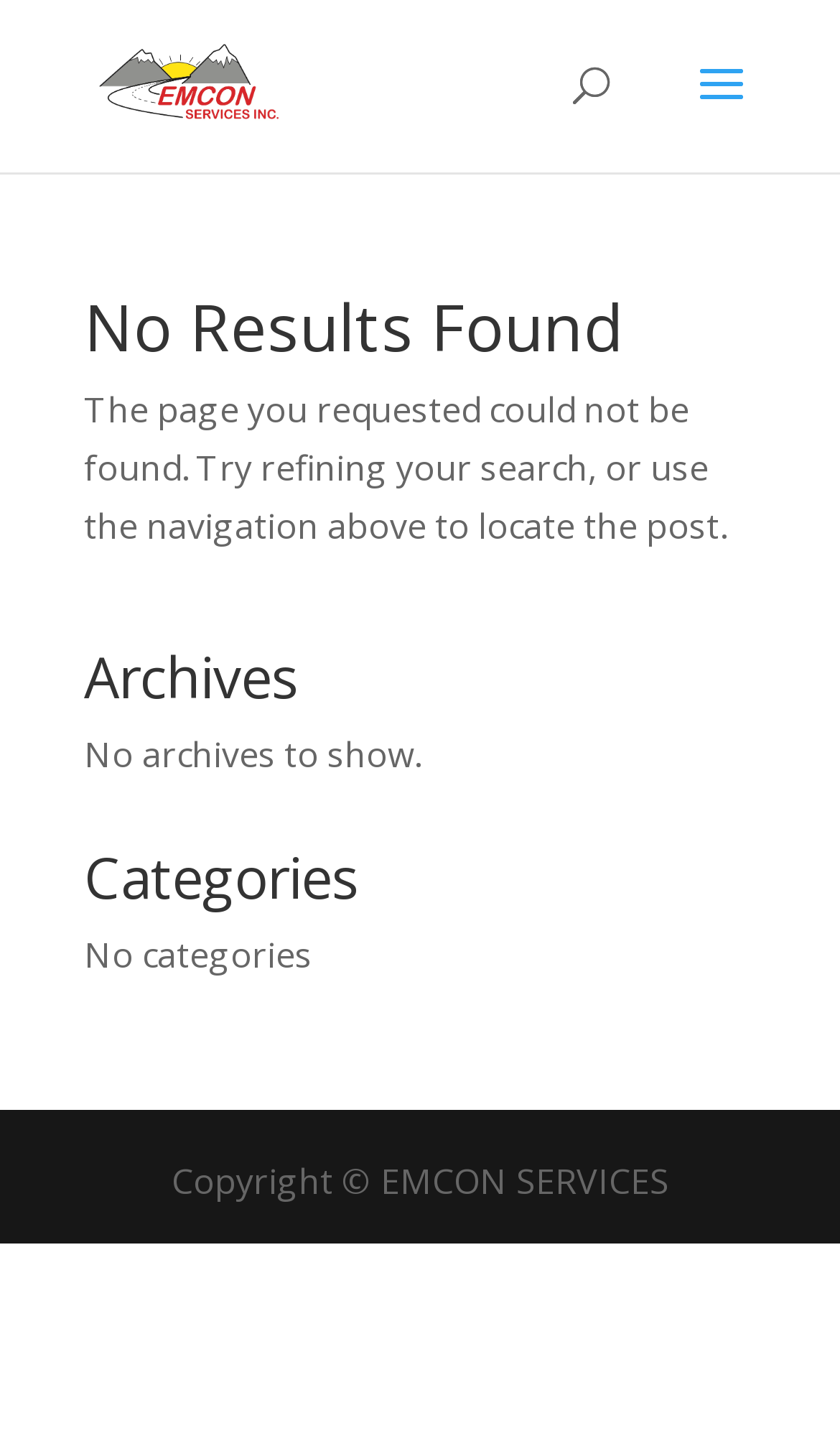Please determine the bounding box coordinates for the UI element described as: "alt="Emcon Services"".

[0.11, 0.041, 0.34, 0.074]